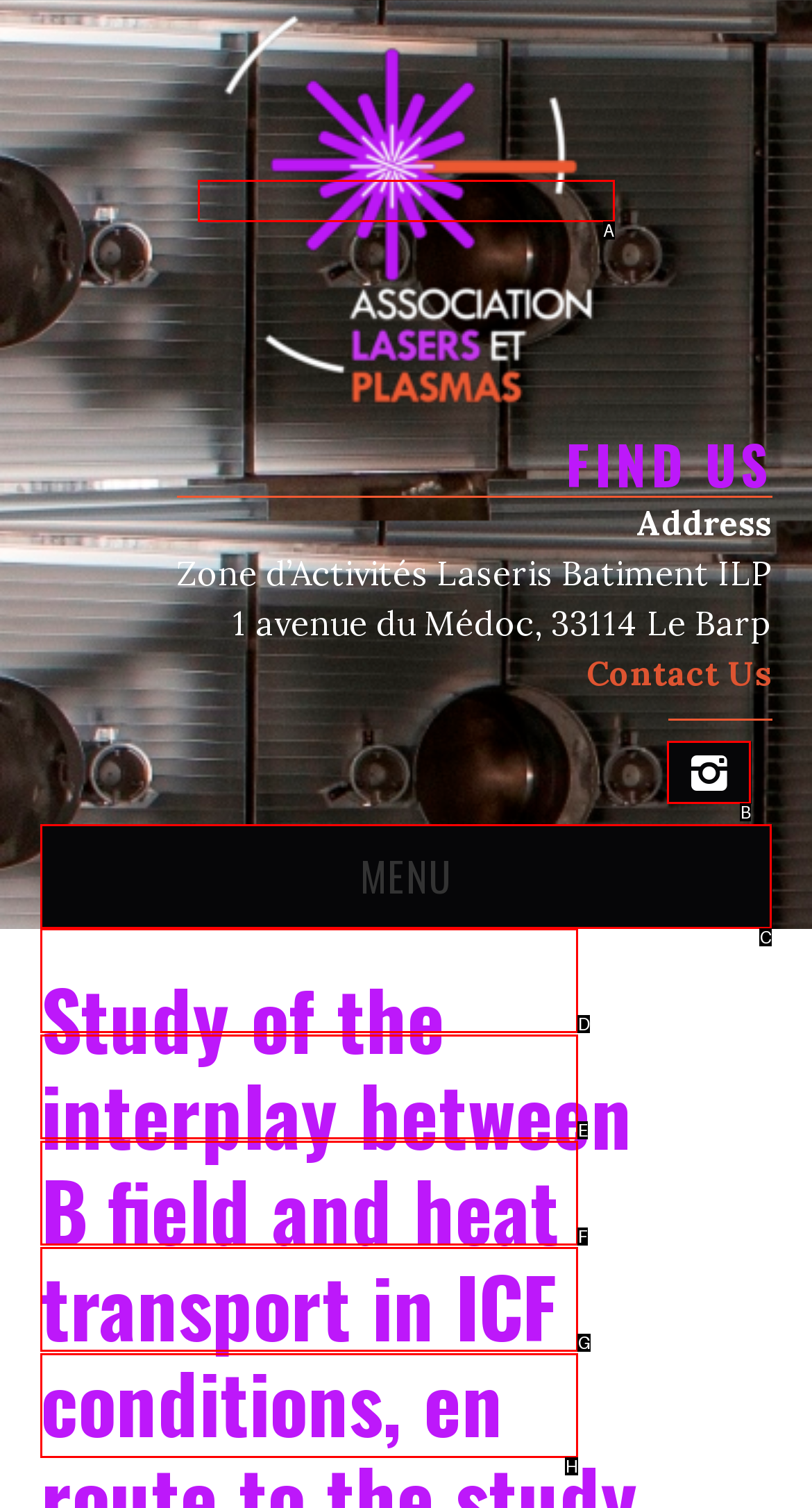Given the description: alt="federales"
Identify the letter of the matching UI element from the options.

None